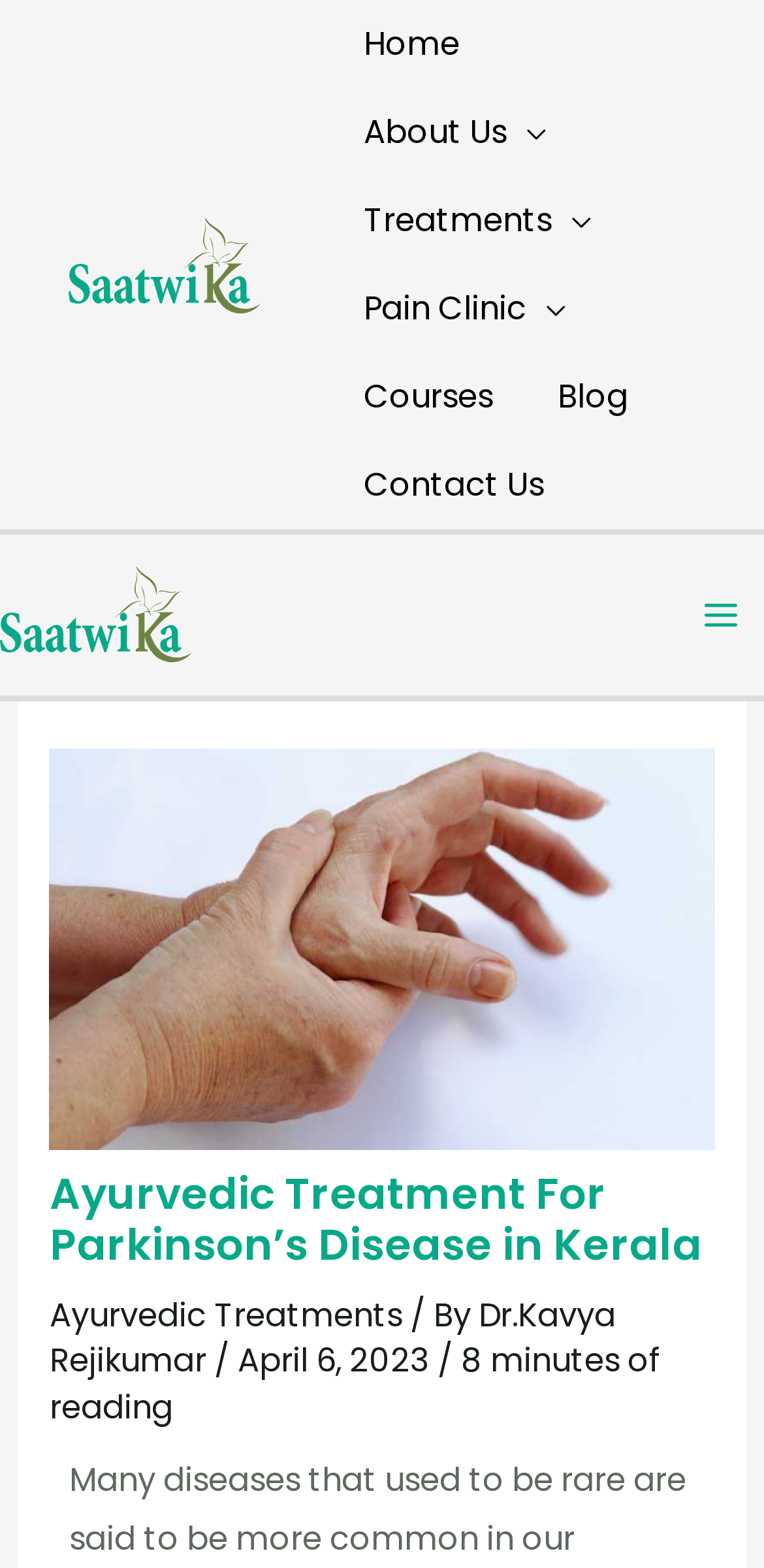Who is the author of the article?
Look at the image and respond with a one-word or short-phrase answer.

Dr.Kavya Rejikumar